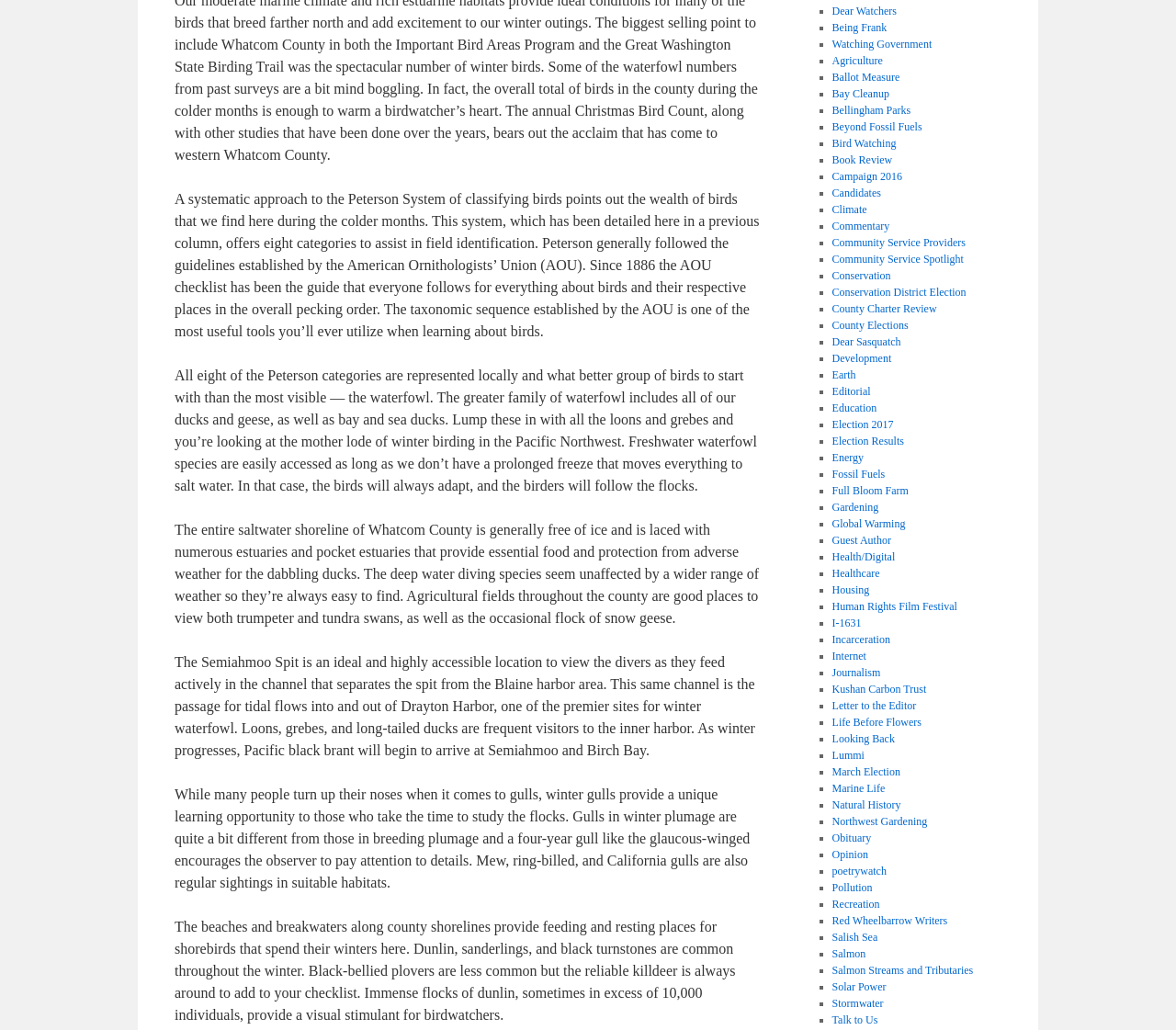What type of birds are mentioned in the article?
Utilize the information in the image to give a detailed answer to the question.

The type of birds mentioned in the article can be determined by reading the content of the StaticText elements, which discuss the different species of birds that can be found in the Pacific Northwest during the winter months, including waterfowl, loons, grebes, and gulls.